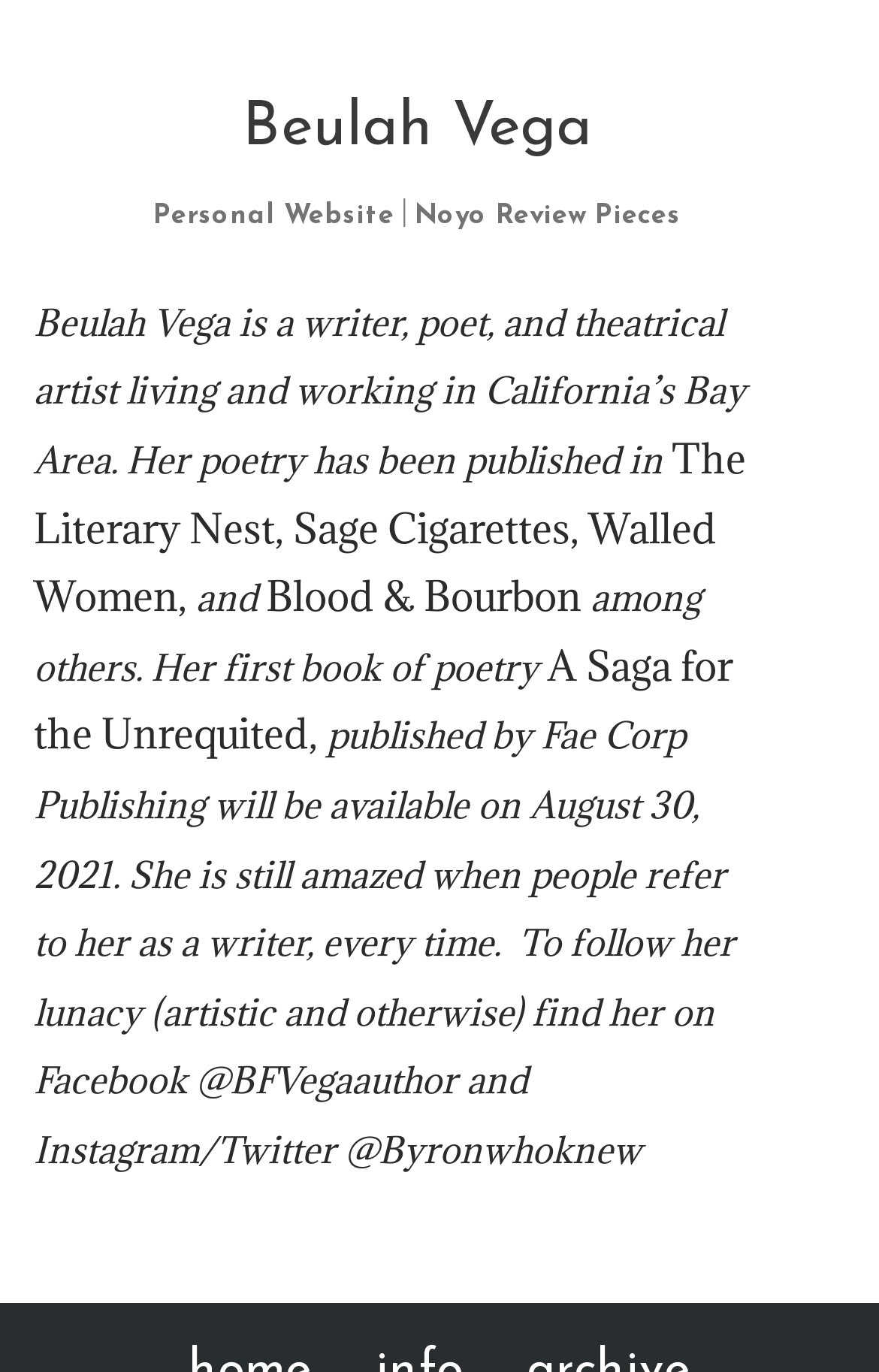What is the title of Beulah Vega's first book of poetry?
Look at the webpage screenshot and answer the question with a detailed explanation.

According to the StaticText element, Beulah Vega's first book of poetry is titled 'A Saga for the Unrequited', which will be published by Fae Corp Publishing.